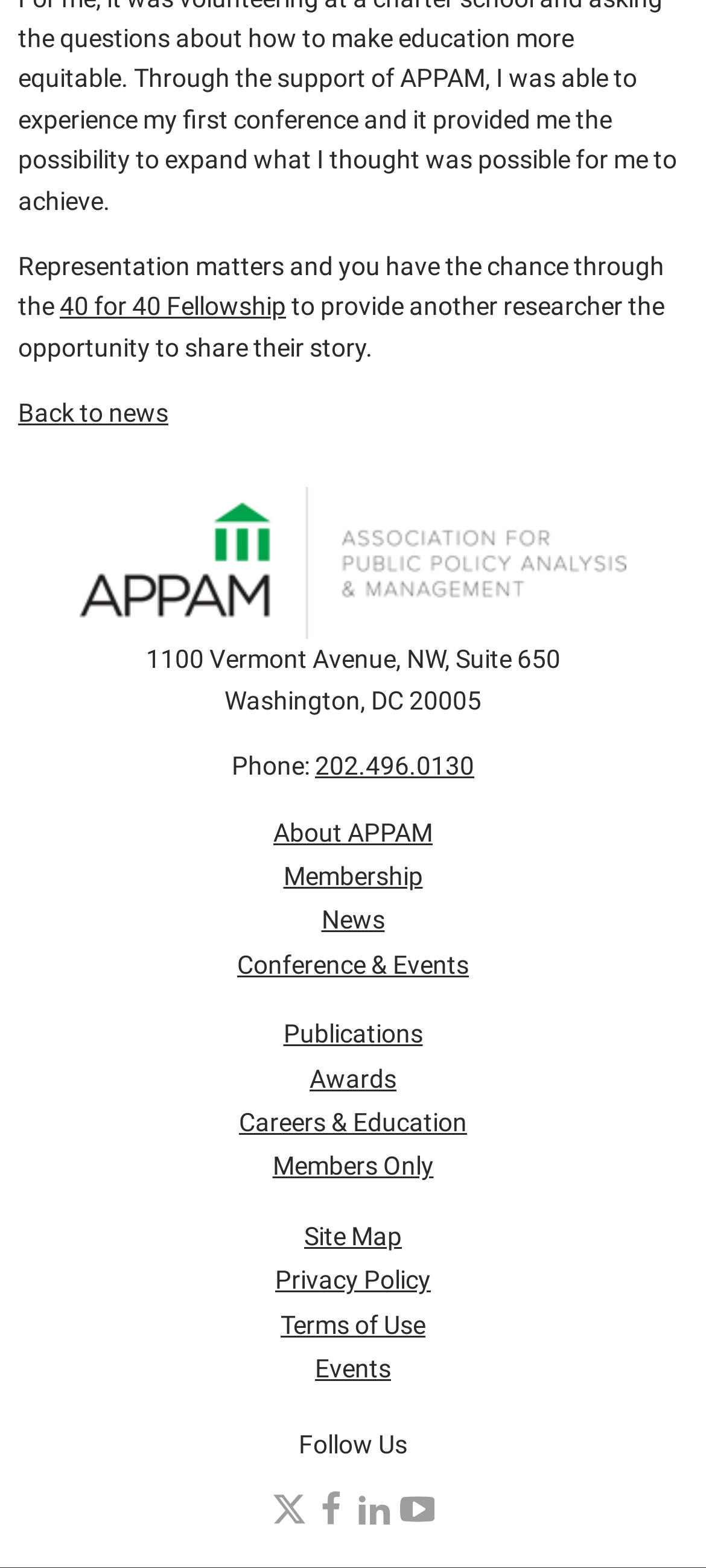What is the name of the fellowship mentioned?
Make sure to answer the question with a detailed and comprehensive explanation.

The question asks for the name of the fellowship mentioned on the webpage. By reading the StaticText element with ID 208, we can find the answer, which is '40 for 40 Fellowship'.